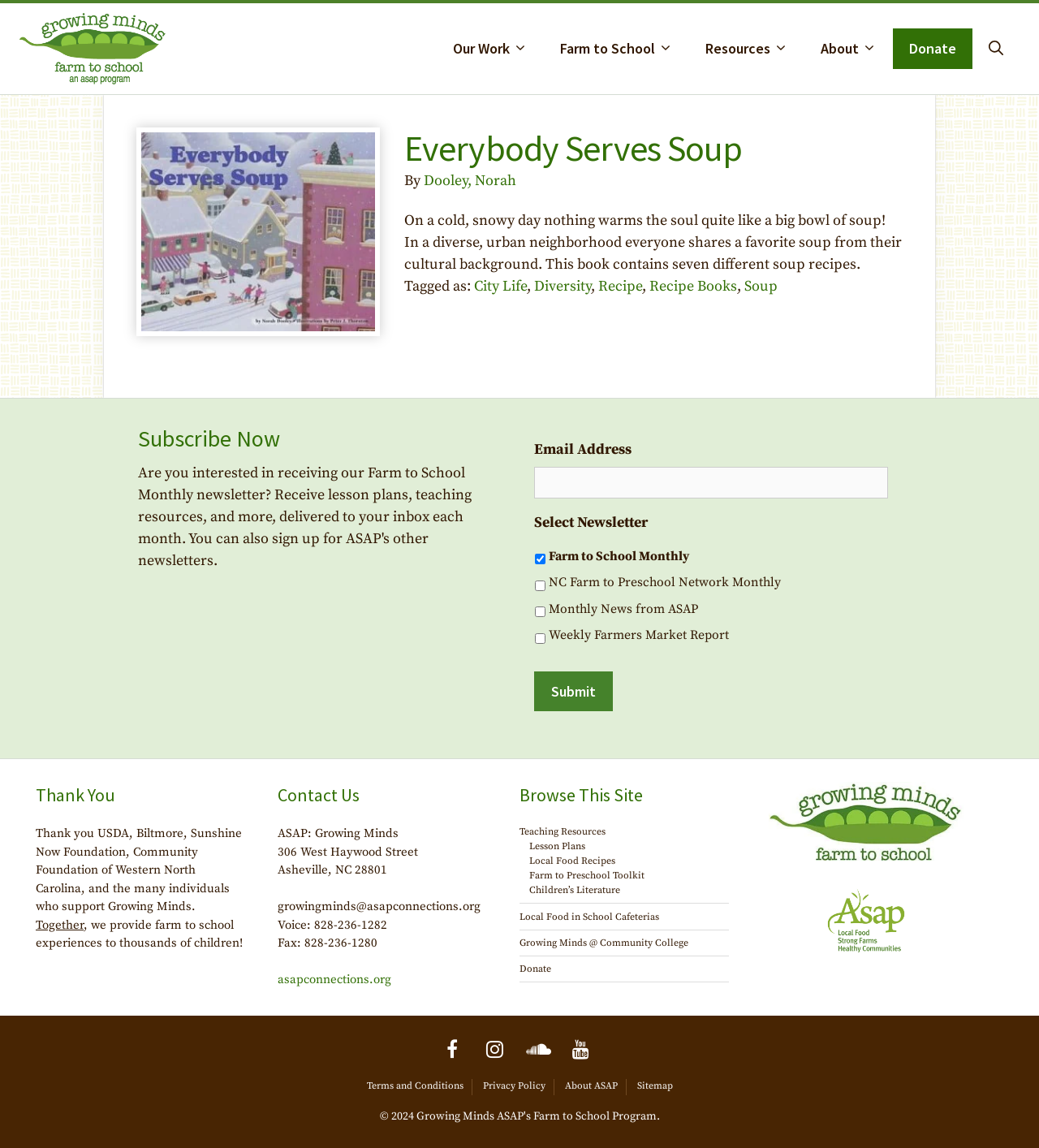What is the address of ASAP mentioned on this webpage?
Look at the image and provide a short answer using one word or a phrase.

306 West Haywood Street, Asheville, NC 28801